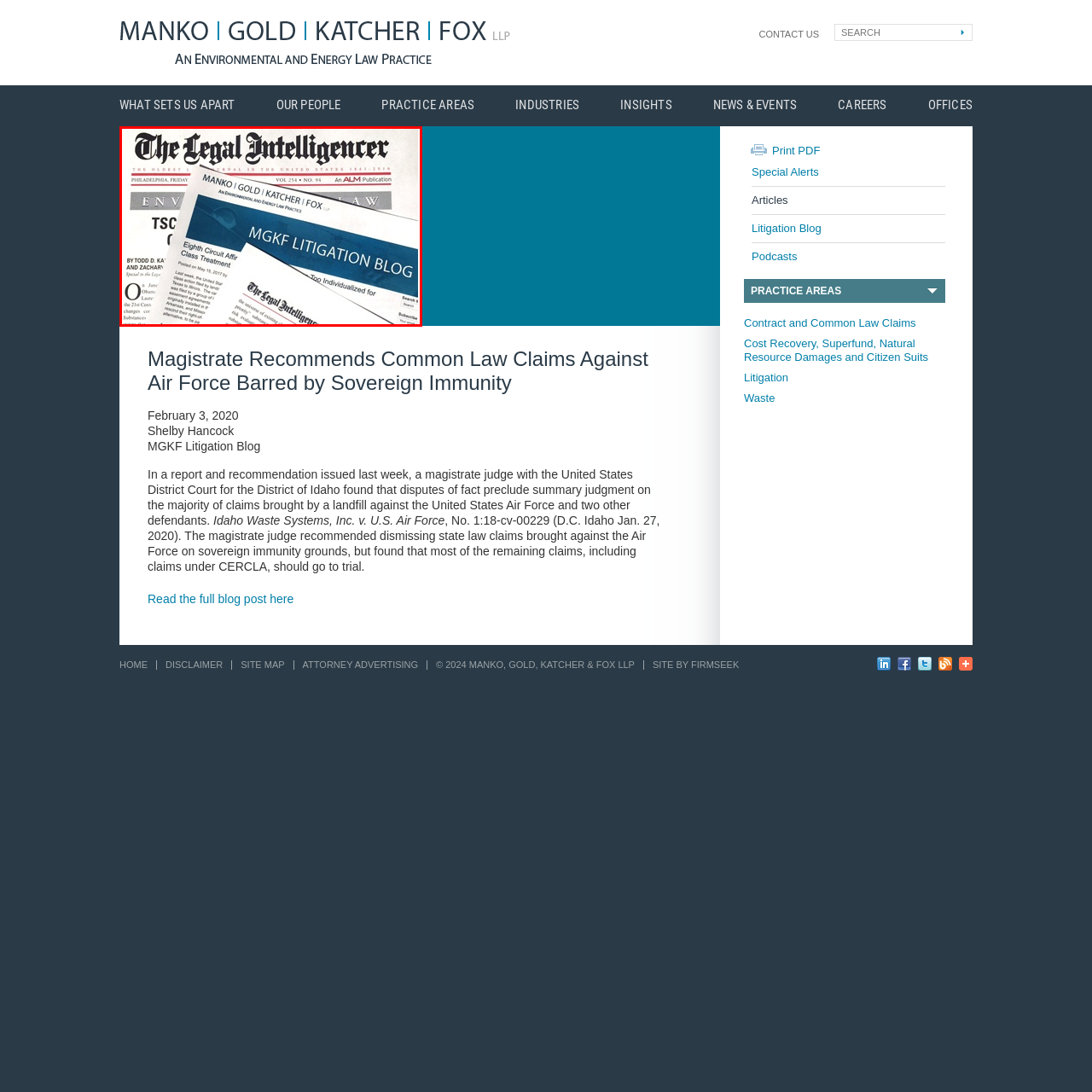Carefully describe the image located within the red boundary.

The image features a layered composition of legal publications, prominently displaying "The Legal Intelligencer," known as one of the oldest legal periodicals in the United States, alongside documents from "Manko, Gold, Katcher & Fox," which highlight their environmental and energy law practices. A section from the "MGKF Litigation Blog" is also visible, indicating a focus on legal discussions relevant to litigation topics. The overall presentation evokes a sense of professionalism and expertise in the legal field, emphasizing the connection between authoritative legal commentary and contemporary issues. This visual context underlines the significance of legal discourse in navigating complex regulatory environments.